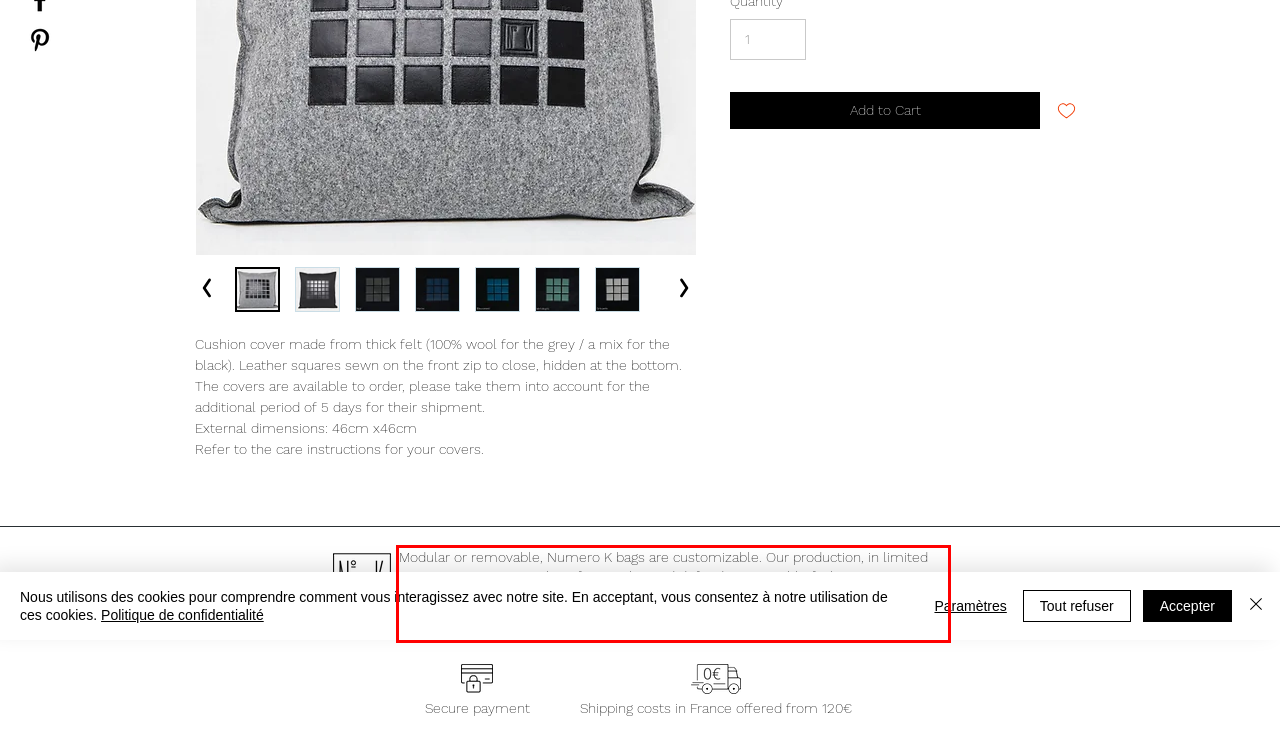Please identify and extract the text from the UI element that is surrounded by a red bounding box in the provided webpage screenshot.

Modular or removable, Numero K bags are customizable. Our production, in limited series, promotes French craftsmanship and defends sustainable fashion. By putting Zero Waste at the heart of its creative approach, Numero K reduces its carbon footprint, while offering you timeless and functional bags and accessories. Give free rein to your imagination and your desires.